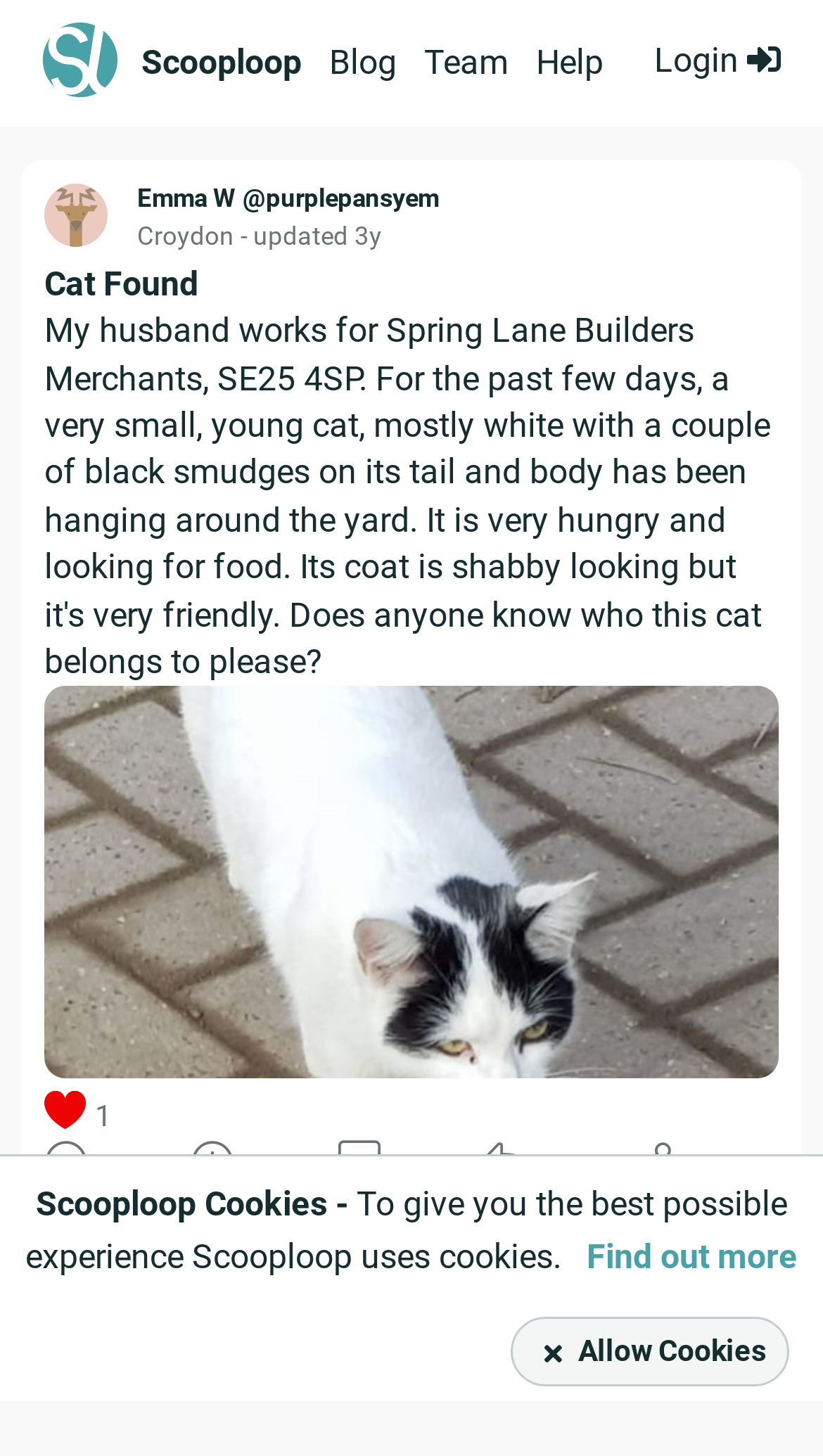Locate the bounding box coordinates of the region to be clicked to comply with the following instruction: "Log in to your account". The coordinates must be four float numbers between 0 and 1, in the form [left, top, right, bottom].

[0.795, 0.027, 0.949, 0.054]